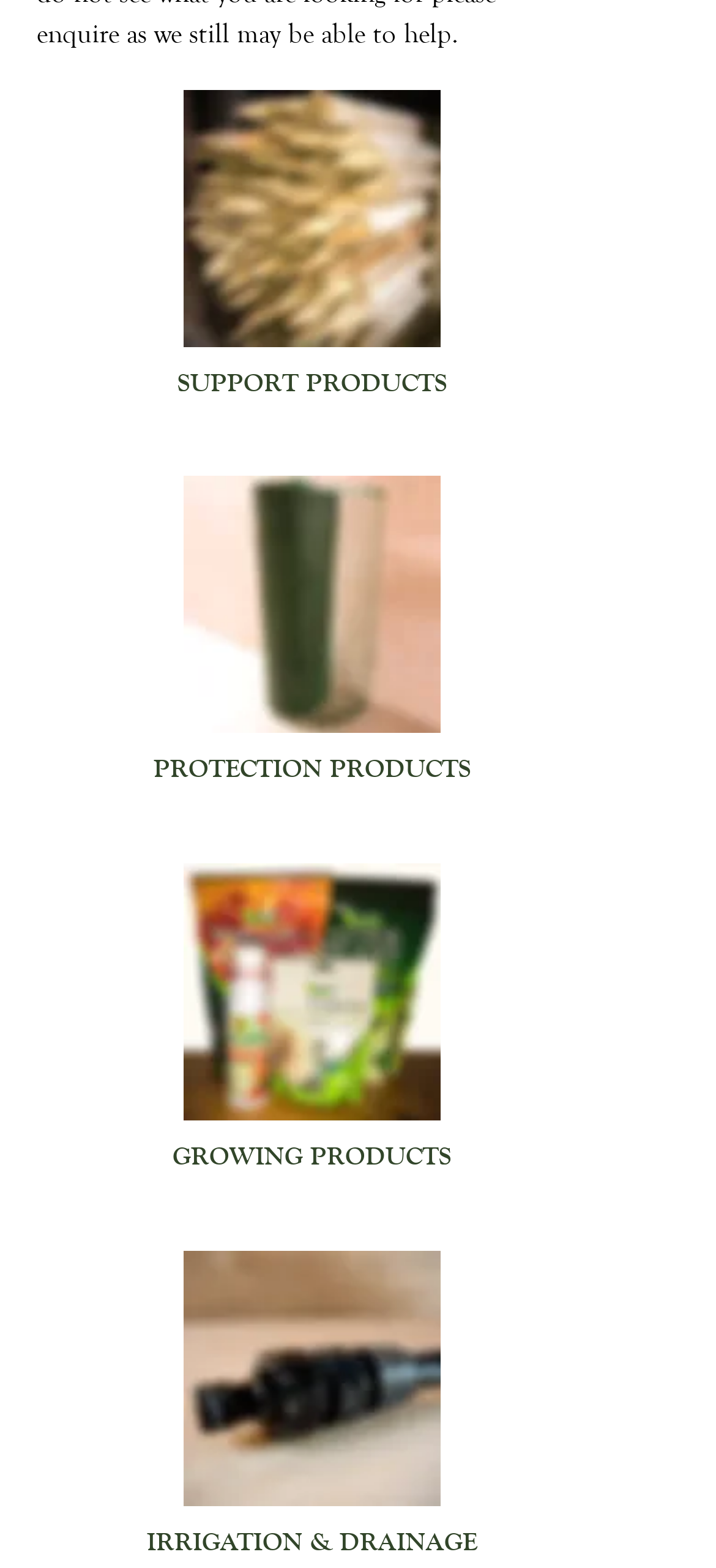Based on the description "PROTECTION PRODUCTS", find the bounding box of the specified UI element.

[0.214, 0.481, 0.658, 0.499]